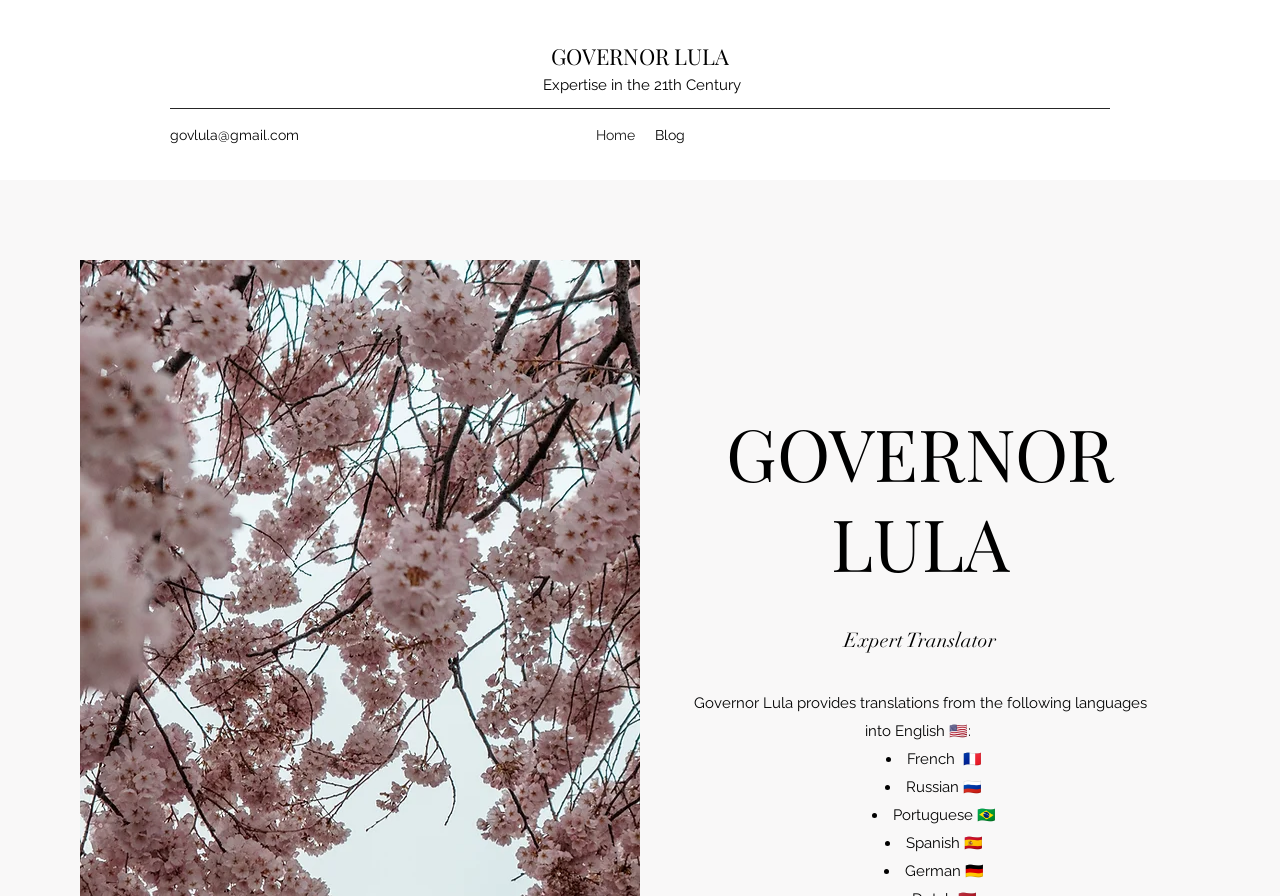Locate the UI element described by GOVERNOR LULA and provide its bounding box coordinates. Use the format (top-left x, top-left y, bottom-right x, bottom-right y) with all values as floating point numbers between 0 and 1.

[0.43, 0.046, 0.573, 0.079]